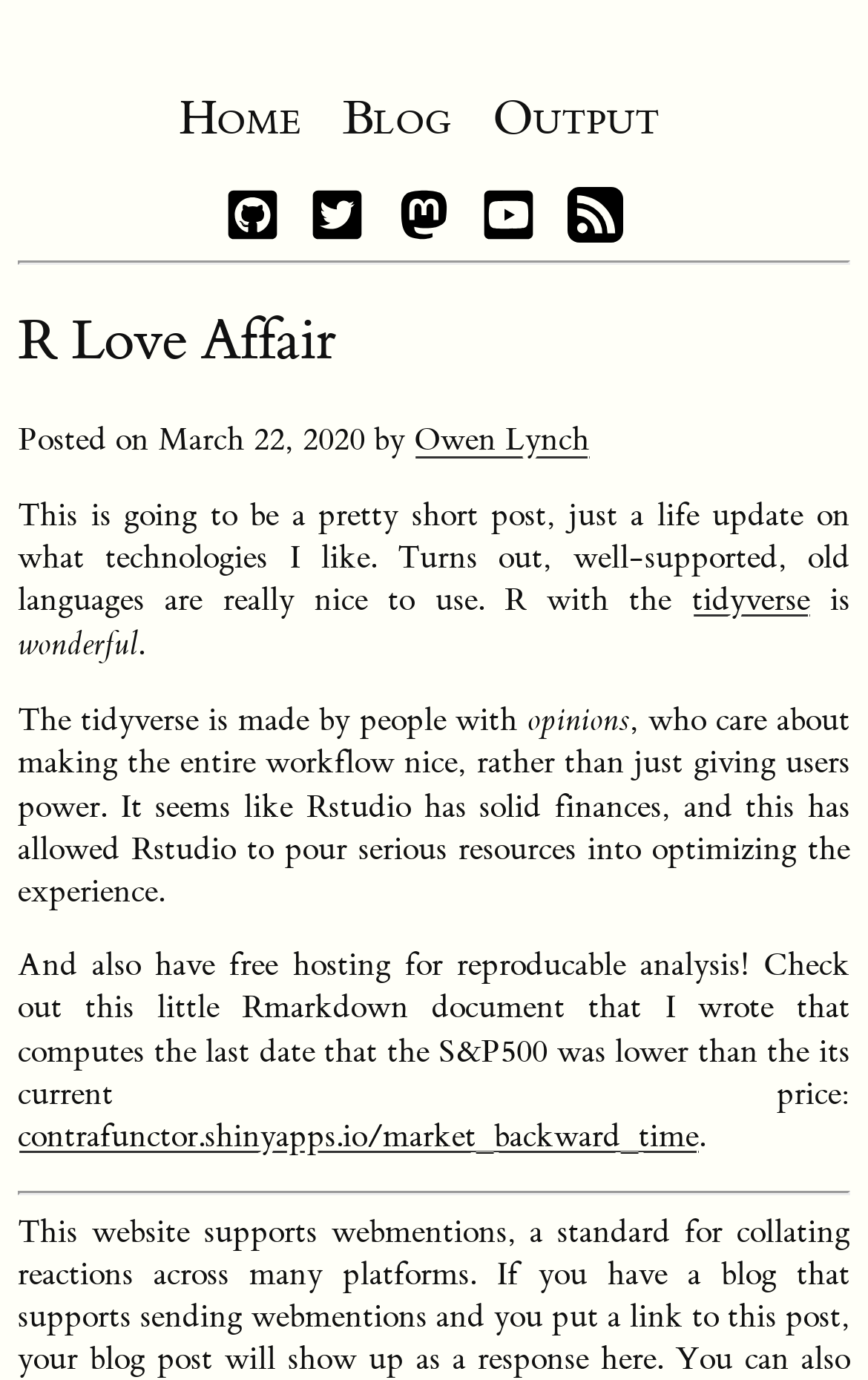Predict the bounding box of the UI element that fits this description: "Home".

[0.206, 0.064, 0.347, 0.107]